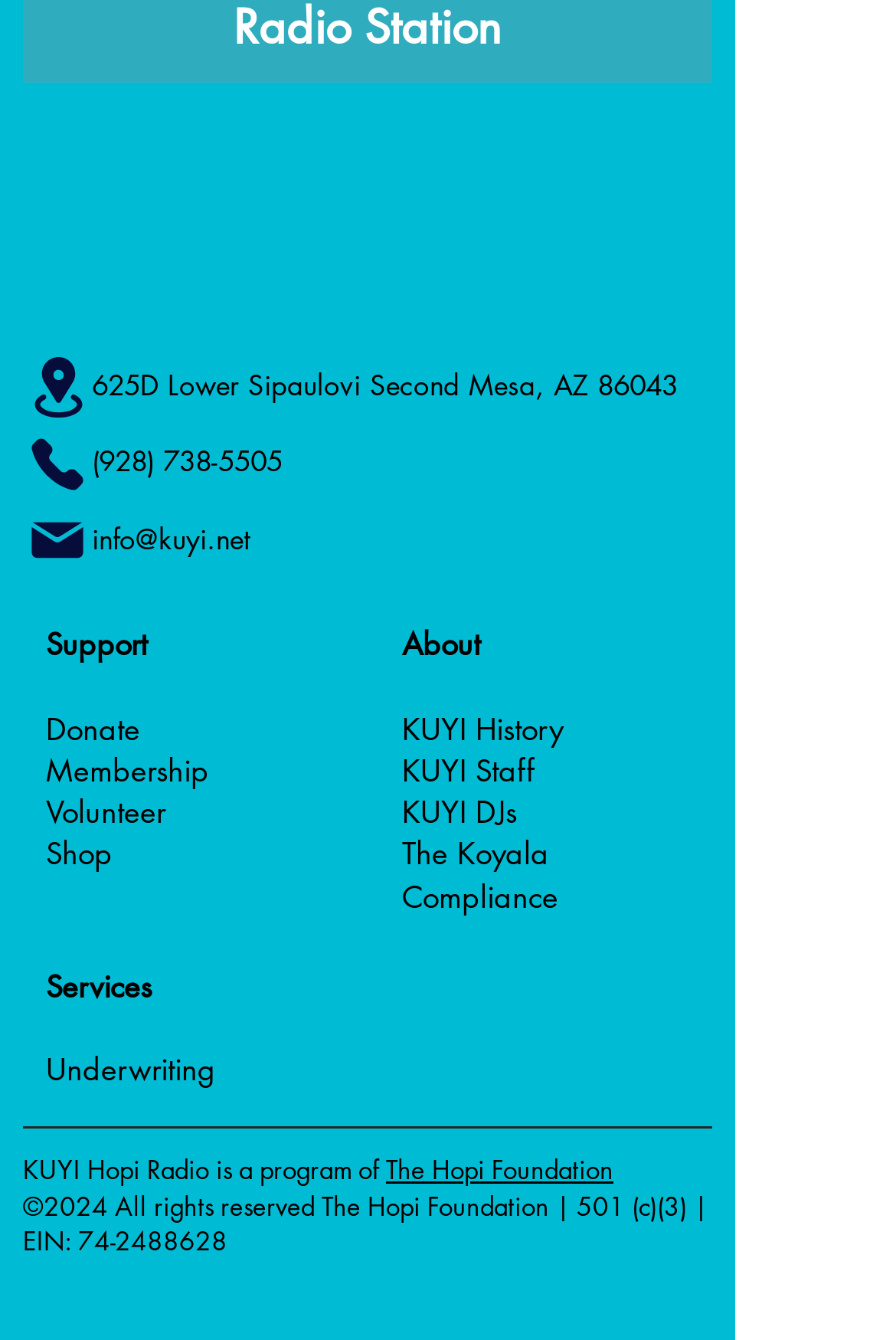Bounding box coordinates are specified in the format (top-left x, top-left y, bottom-right x, bottom-right y). All values are floating point numbers bounded between 0 and 1. Please provide the bounding box coordinate of the region this sentence describes: KUYI DJs

[0.449, 0.59, 0.577, 0.621]